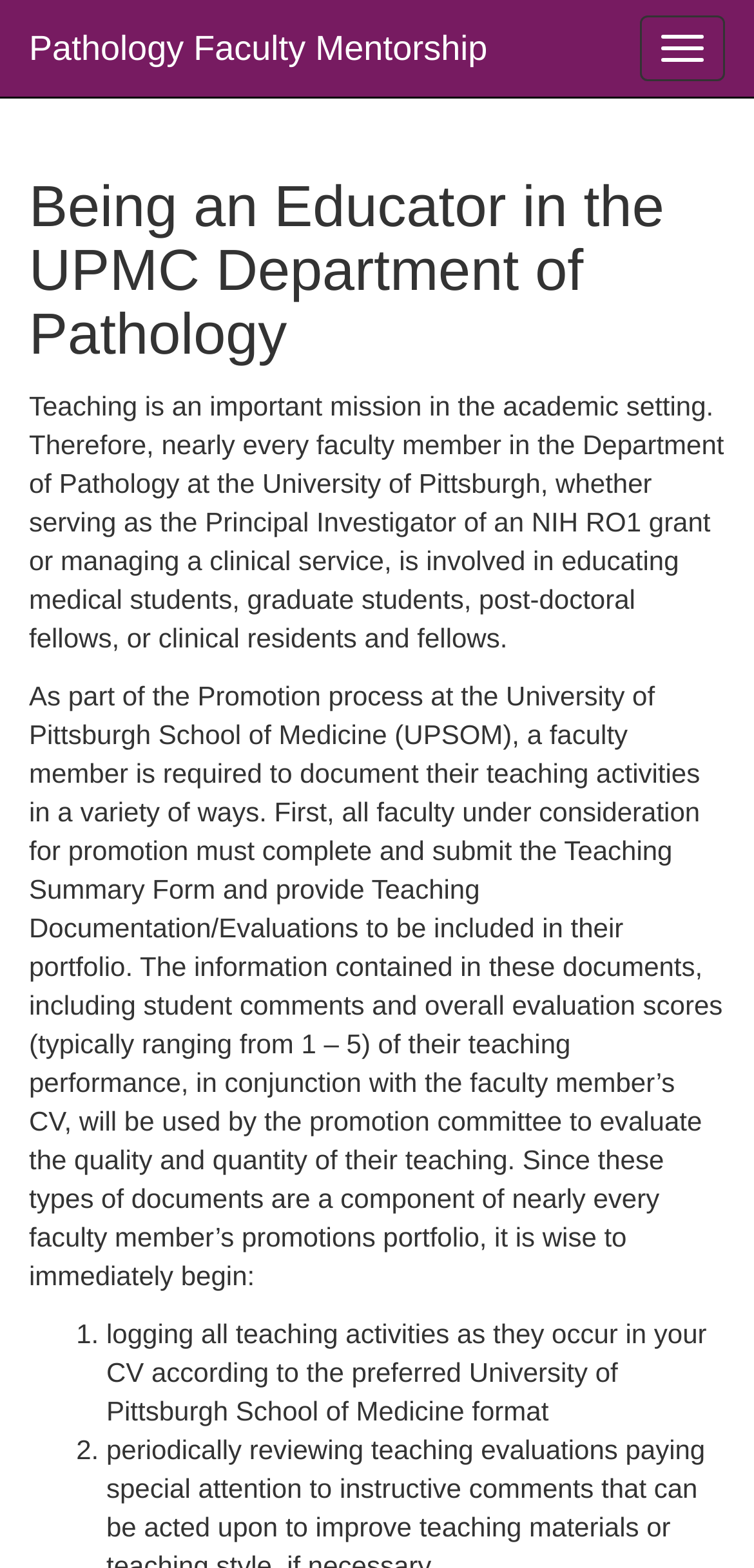What is the role of faculty members in the Department of Pathology?
Look at the image and answer the question using a single word or phrase.

Educating students